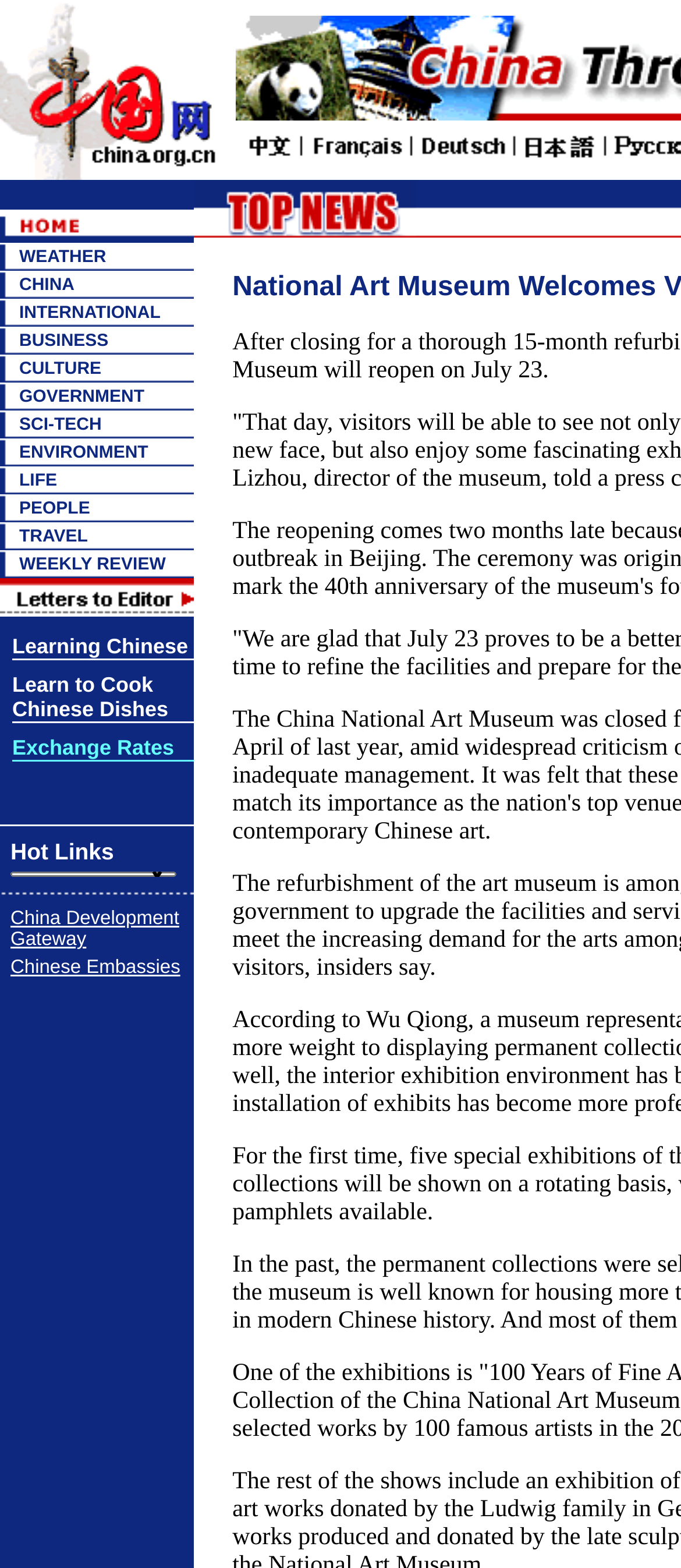Show the bounding box coordinates of the element that should be clicked to complete the task: "Click the WEATHER link".

[0.028, 0.158, 0.156, 0.17]